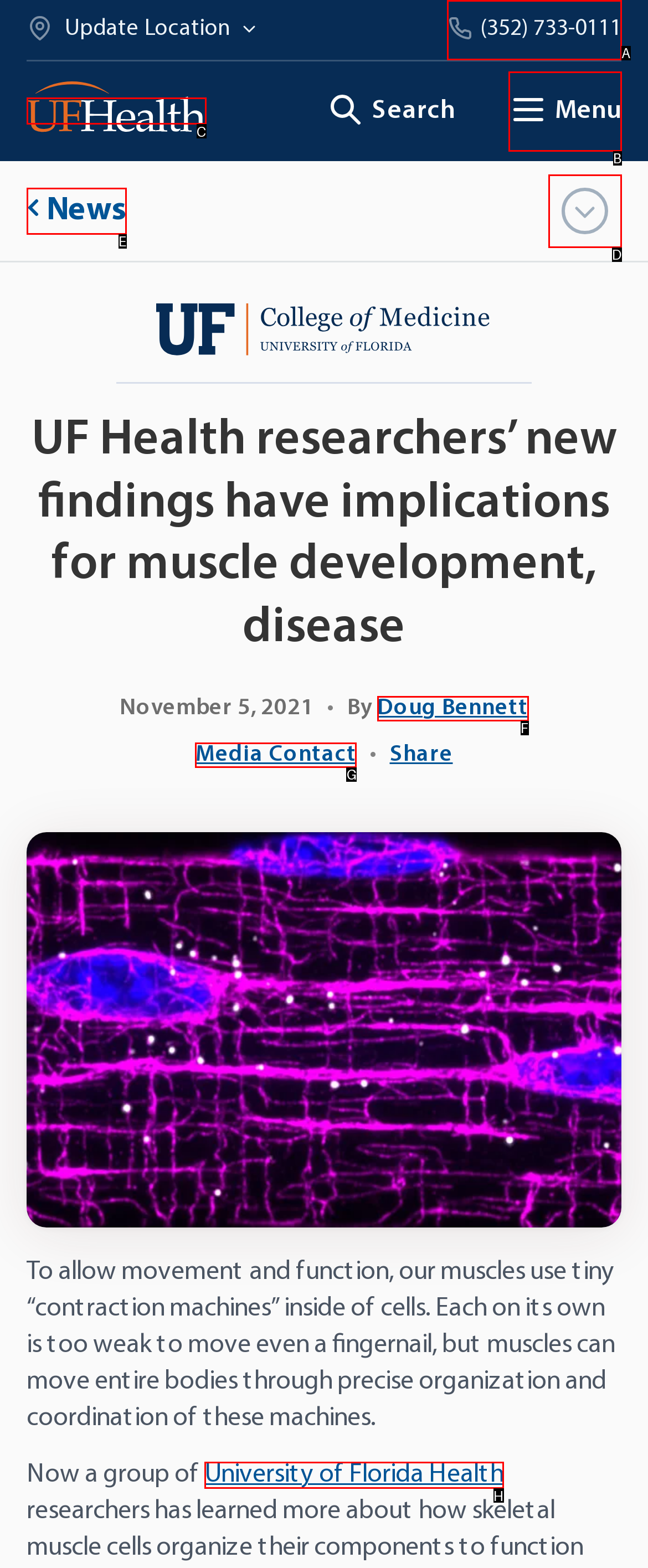Determine which HTML element best fits the description: UF Health Home
Answer directly with the letter of the matching option from the available choices.

C